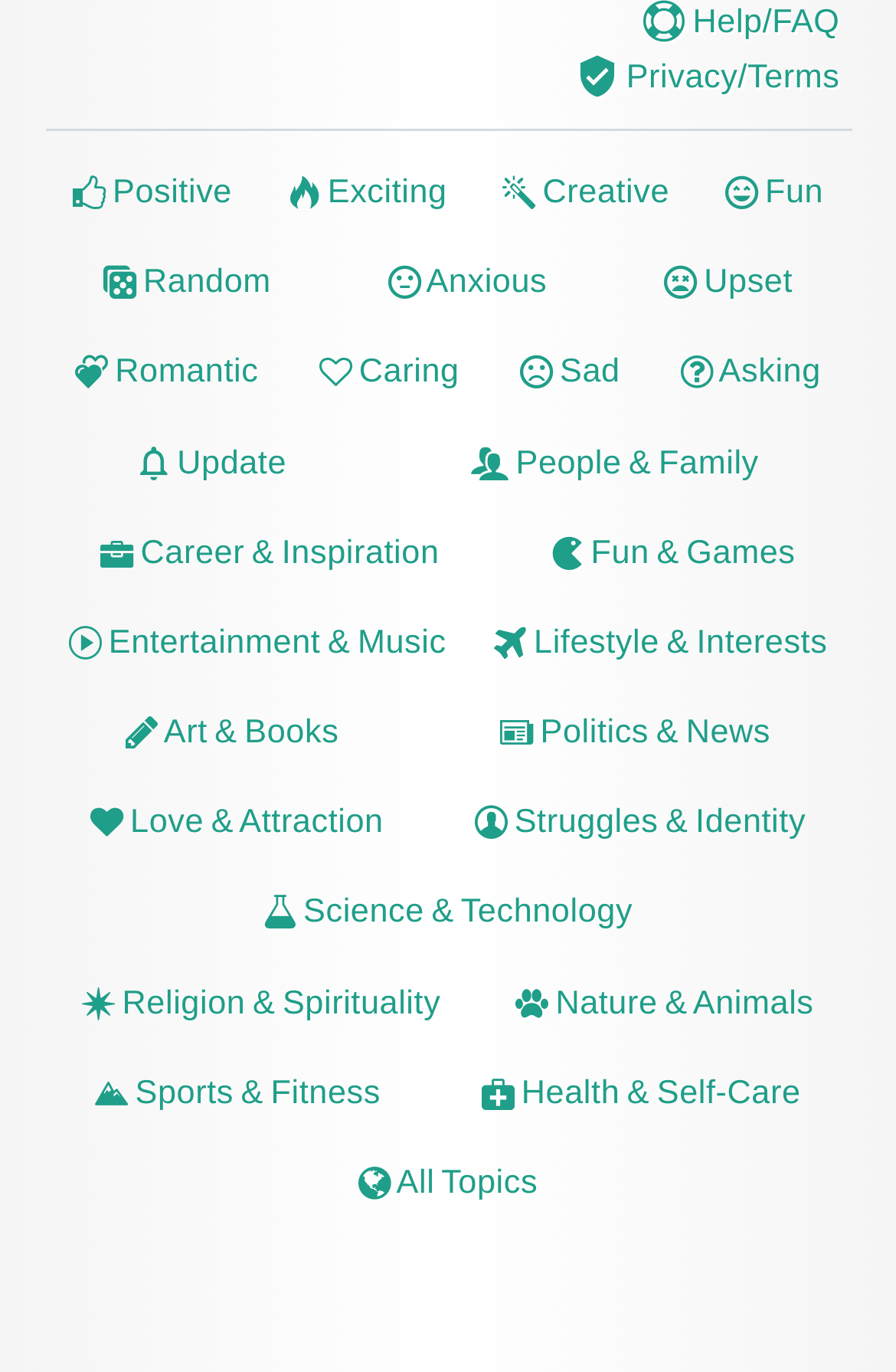Find the bounding box coordinates for the element that must be clicked to complete the instruction: "Select the 'Fun & Games' category". The coordinates should be four float numbers between 0 and 1, indicated as [left, top, right, bottom].

[0.615, 0.39, 0.888, 0.417]